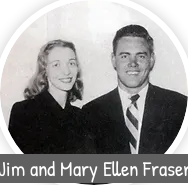What is the age range of children catered to by the school?
Using the image as a reference, give an elaborate response to the question.

According to the caption, the school provides a nurturing environment for children ages 2½ through 6, emphasizing family values and community engagement.